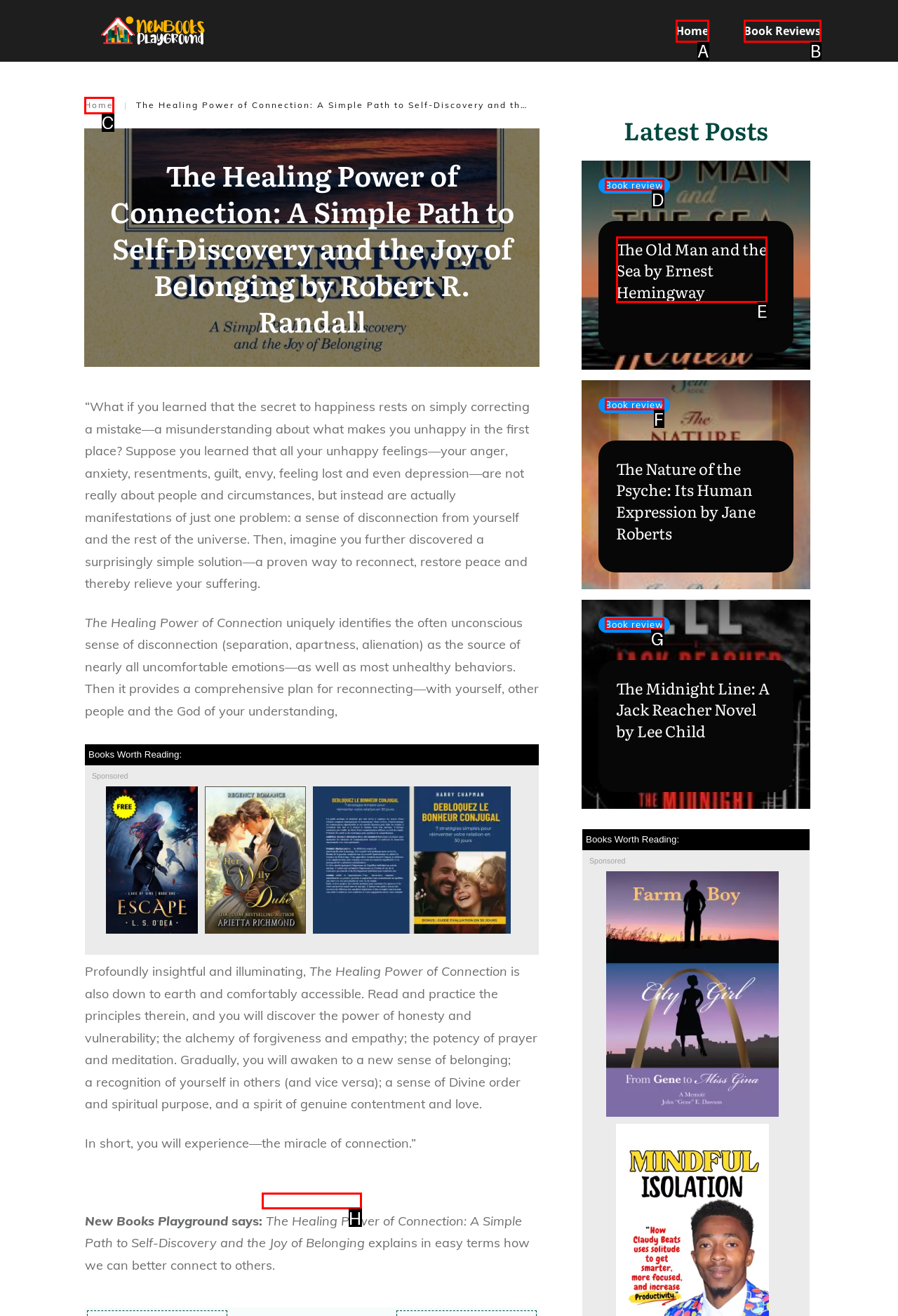Point out the specific HTML element to click to complete this task: Read the book review of 'The Old Man and the Sea by Ernest Hemingway' Reply with the letter of the chosen option.

E